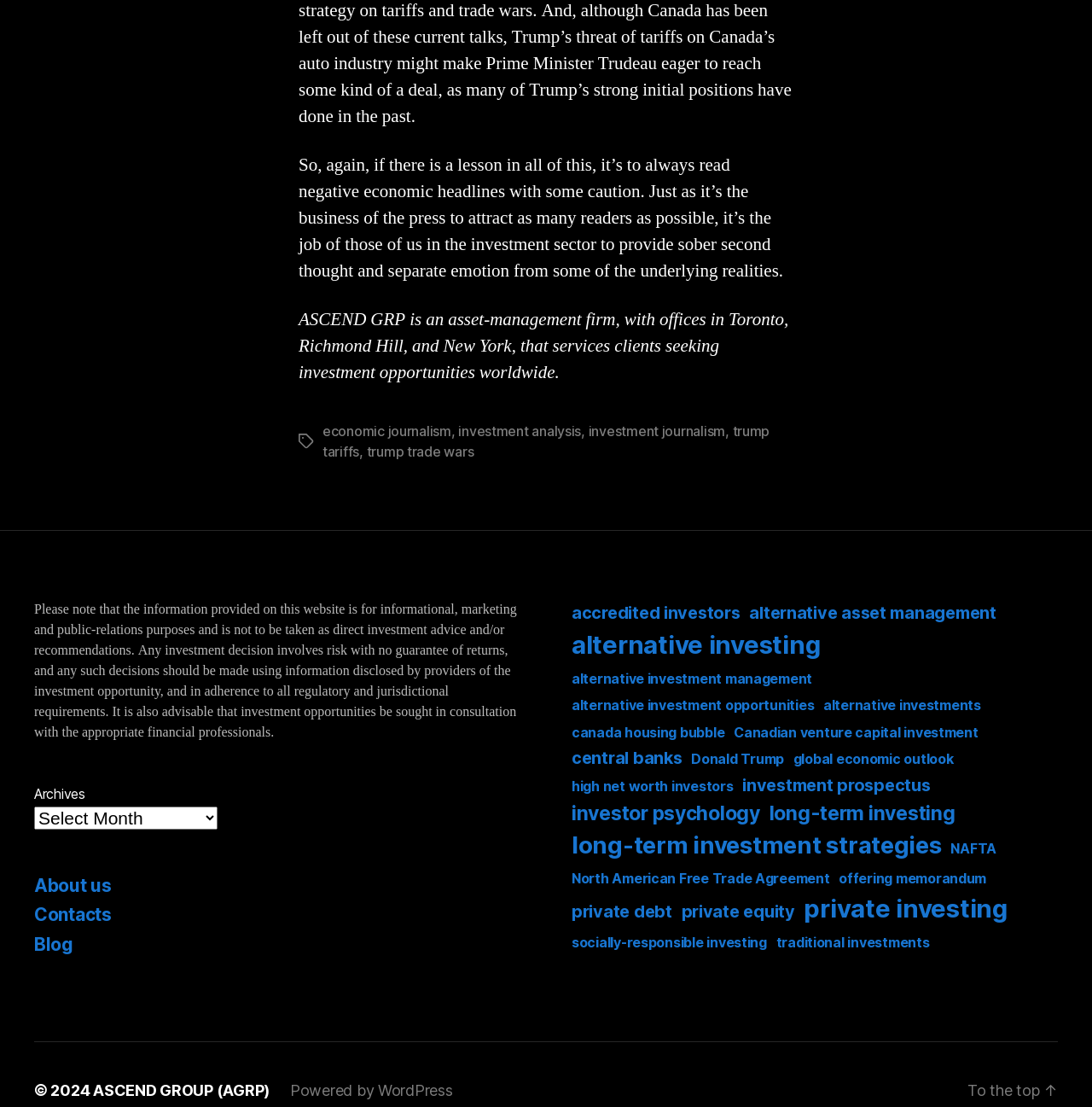Please find the bounding box coordinates of the element that needs to be clicked to perform the following instruction: "Learn more about 'Donald Trump' related topics". The bounding box coordinates should be four float numbers between 0 and 1, represented as [left, top, right, bottom].

[0.633, 0.697, 0.718, 0.715]